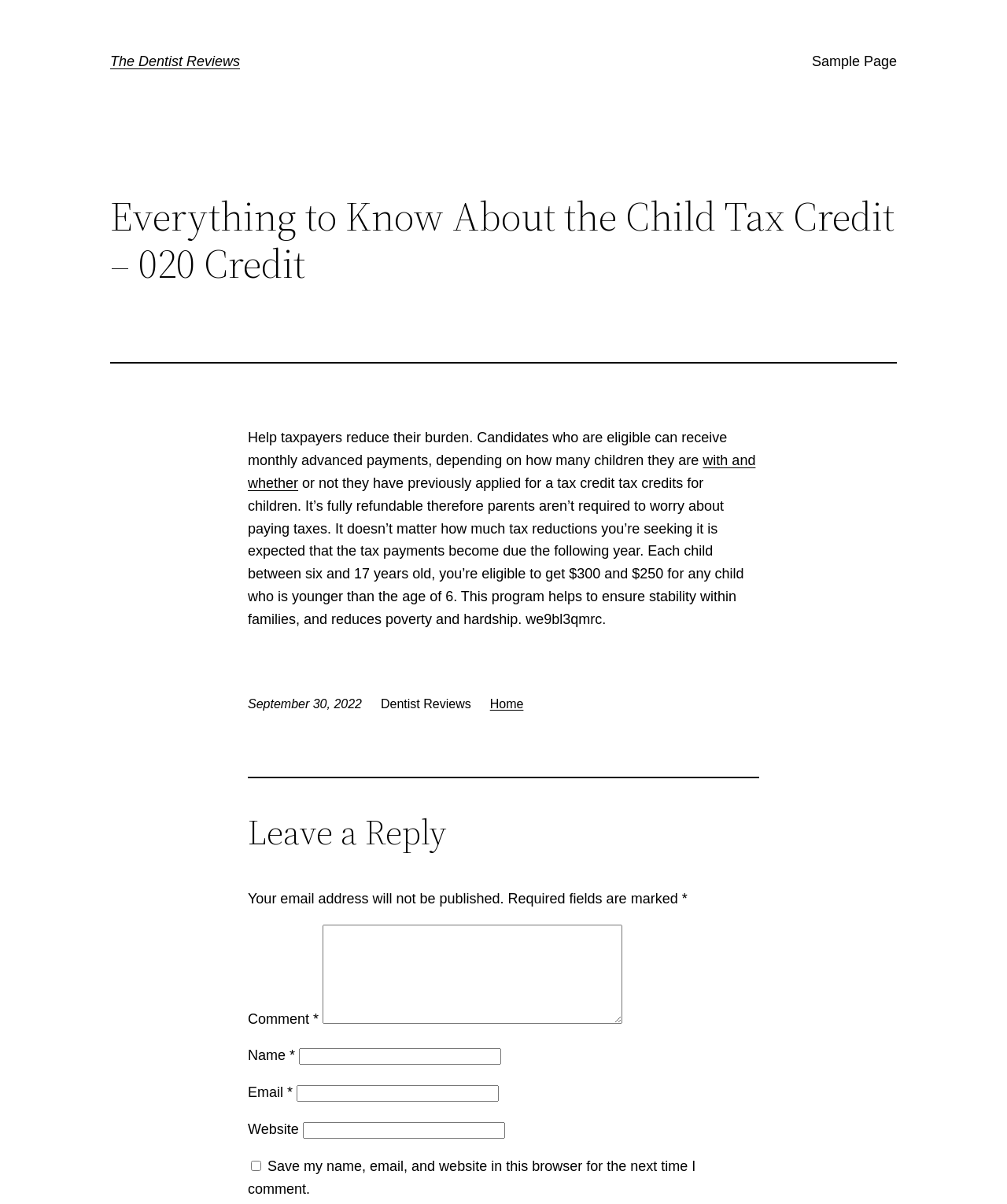Determine the bounding box coordinates (top-left x, top-left y, bottom-right x, bottom-right y) of the UI element described in the following text: parent_node: Comment * name="comment"

[0.32, 0.768, 0.62, 0.85]